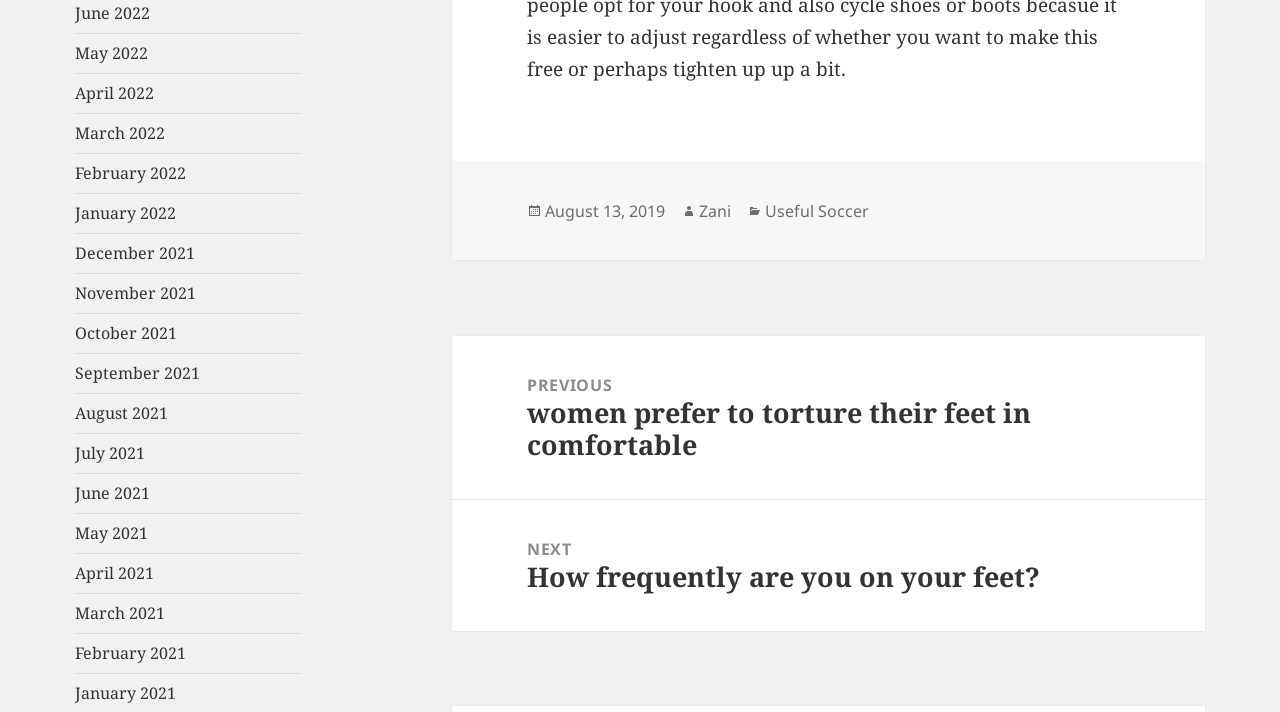Please specify the bounding box coordinates of the clickable section necessary to execute the following command: "View posts by Zani".

[0.546, 0.28, 0.571, 0.313]